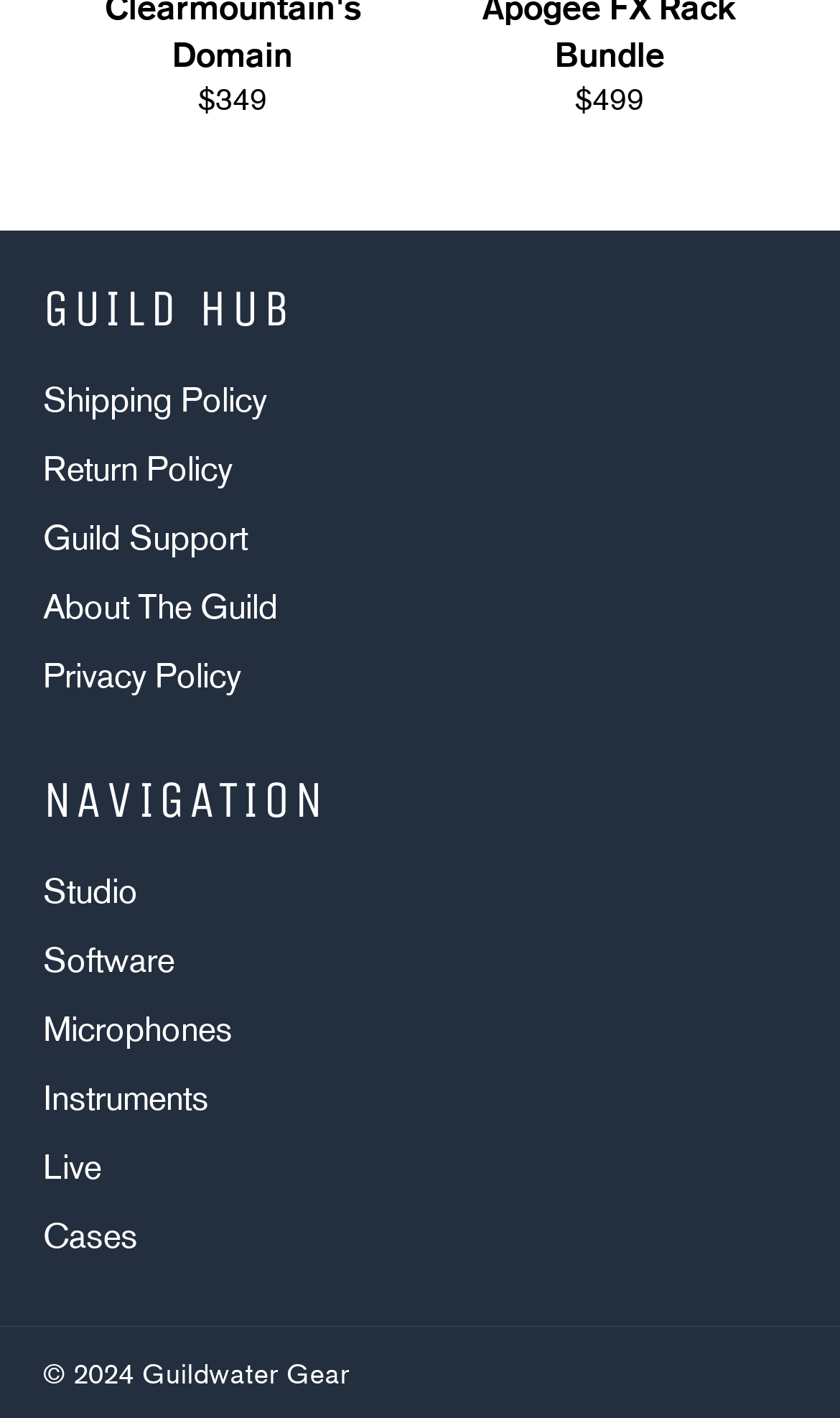Determine the bounding box for the UI element as described: "About The Guild". The coordinates should be represented as four float numbers between 0 and 1, formatted as [left, top, right, bottom].

[0.051, 0.413, 0.331, 0.442]